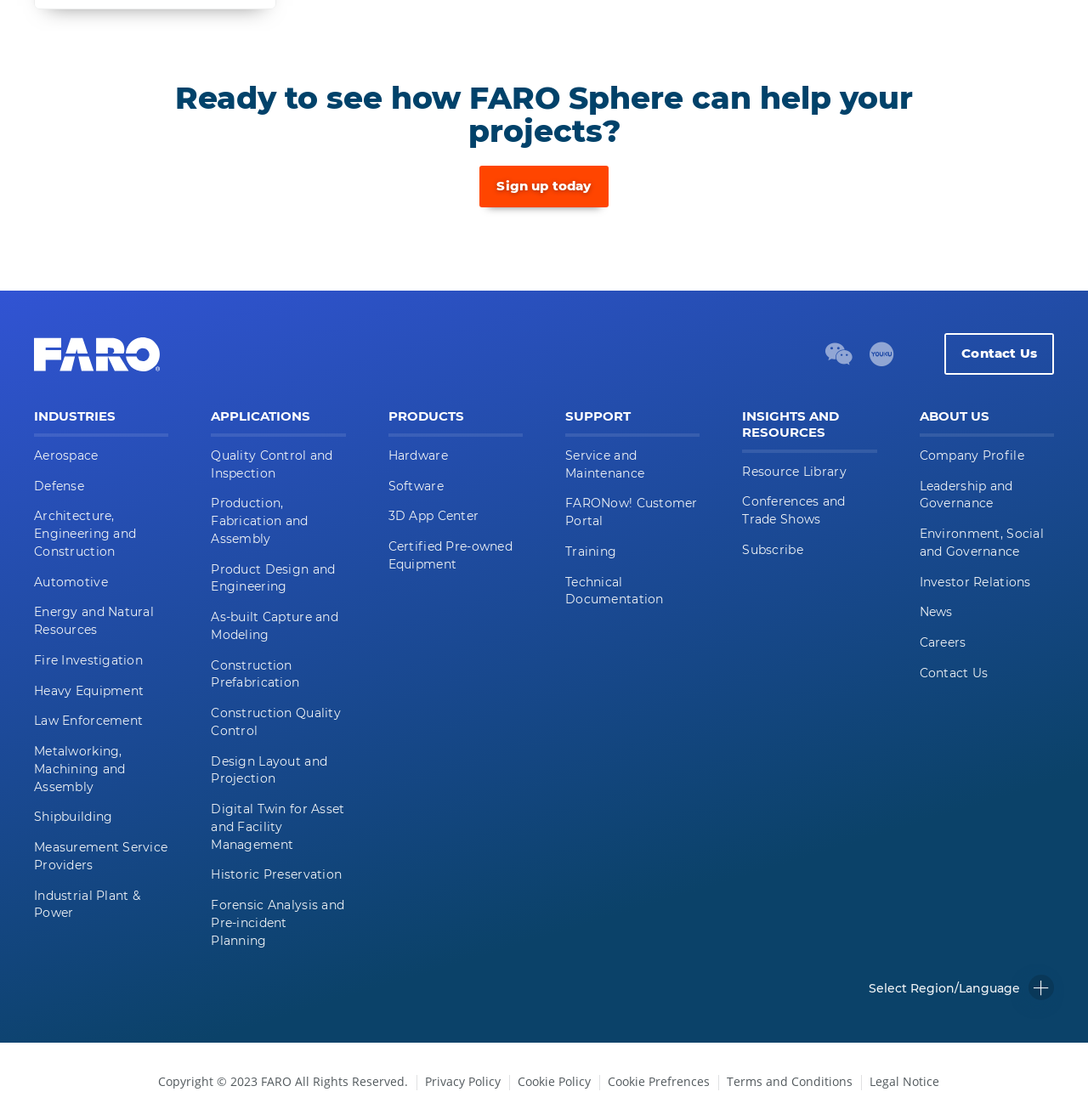Please find the bounding box coordinates of the element that needs to be clicked to perform the following instruction: "Click on the 'Admission Enquiry' link". The bounding box coordinates should be four float numbers between 0 and 1, represented as [left, top, right, bottom].

None